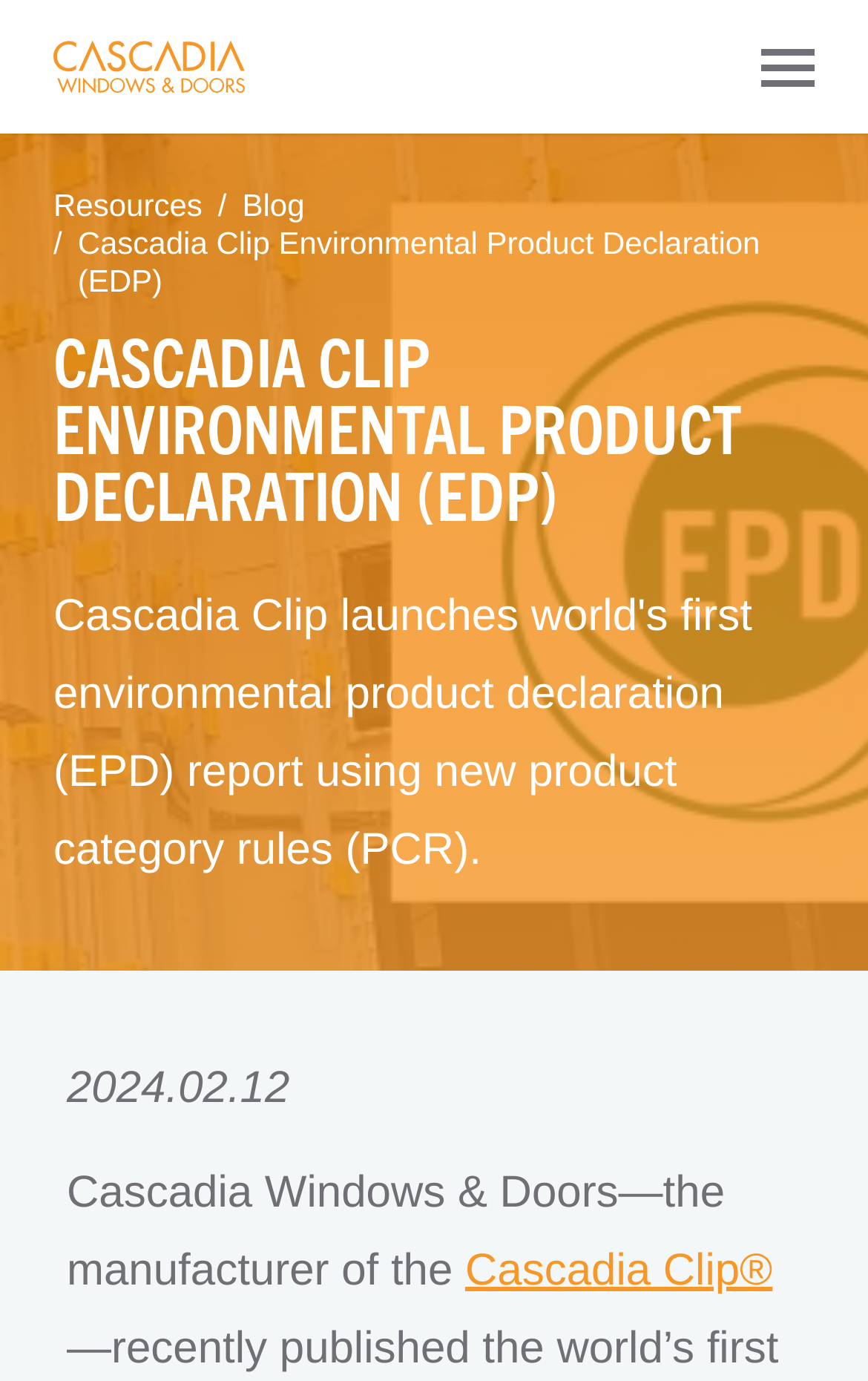Create a full and detailed caption for the entire webpage.

The webpage is about the Cascadia Clip Environmental Product Declaration (EDP) from Cascadia Windows & Doors. At the top left, there is a link to the company's website, accompanied by a small image of the company's logo. On the top right, there is a menu button. 

Below the menu button, a large image takes up most of the page, displaying the Cascadia Clip Environmental Product Declaration (EPD) report. 

On the top left, below the company's logo, there are two links: "Resources" and "Blog". 

The main content of the page starts with a heading that reads "CASCADIA CLIP ENVIRONMENTAL PRODUCT DECLARATION (EDP)". Below the heading, there is a subheading that reads "Cascadia Clip Environmental Product Declaration (EDP)". 

Further down, there is a date "2024.02.12" followed by a paragraph of text that describes Cascadia Windows & Doors as the manufacturer of the Cascadia Clip, which recently published the world's first Environmental Product Declaration (EDP) report. The text also includes a link to the Cascadia Clip product.